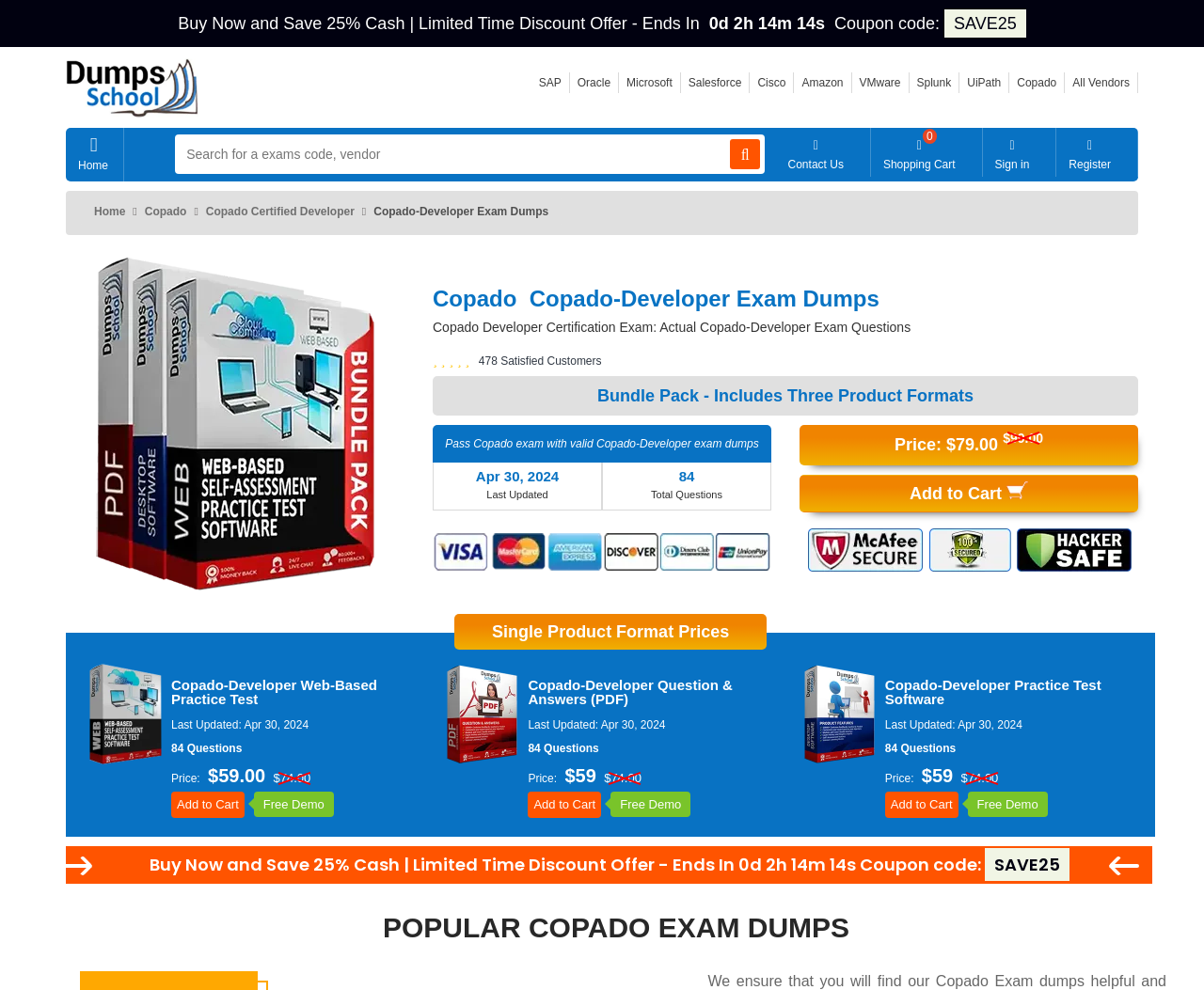Answer the question using only one word or a concise phrase: What is the total number of questions in the Copado-Developer Exam Dumps?

84